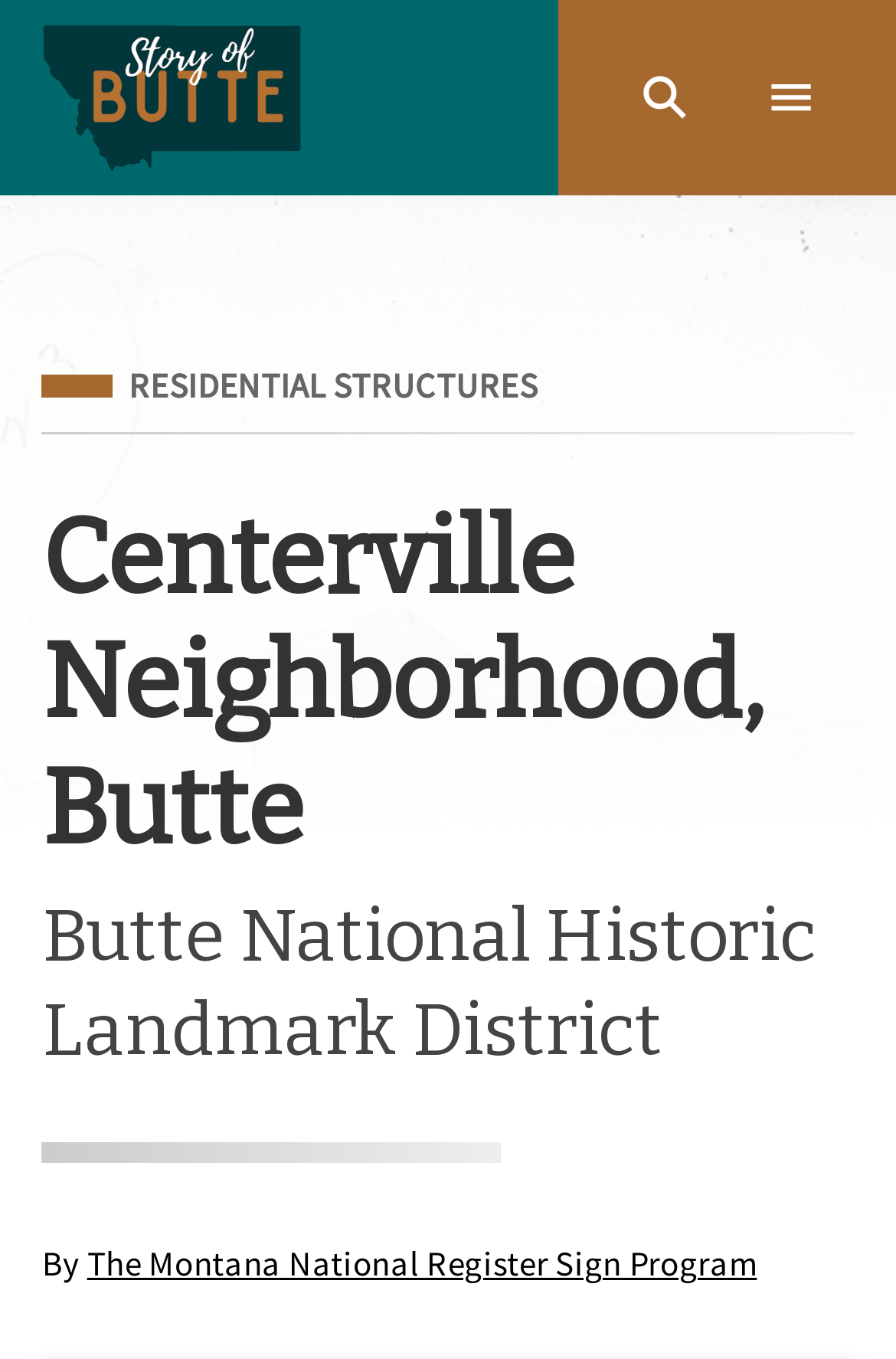What is the name of the district mentioned on this webpage?
Based on the image, please offer an in-depth response to the question.

I found the answer by looking at the static text element 'Butte National Historic Landmark District' which is a child element of the main content area, indicating that the webpage is about this specific district.